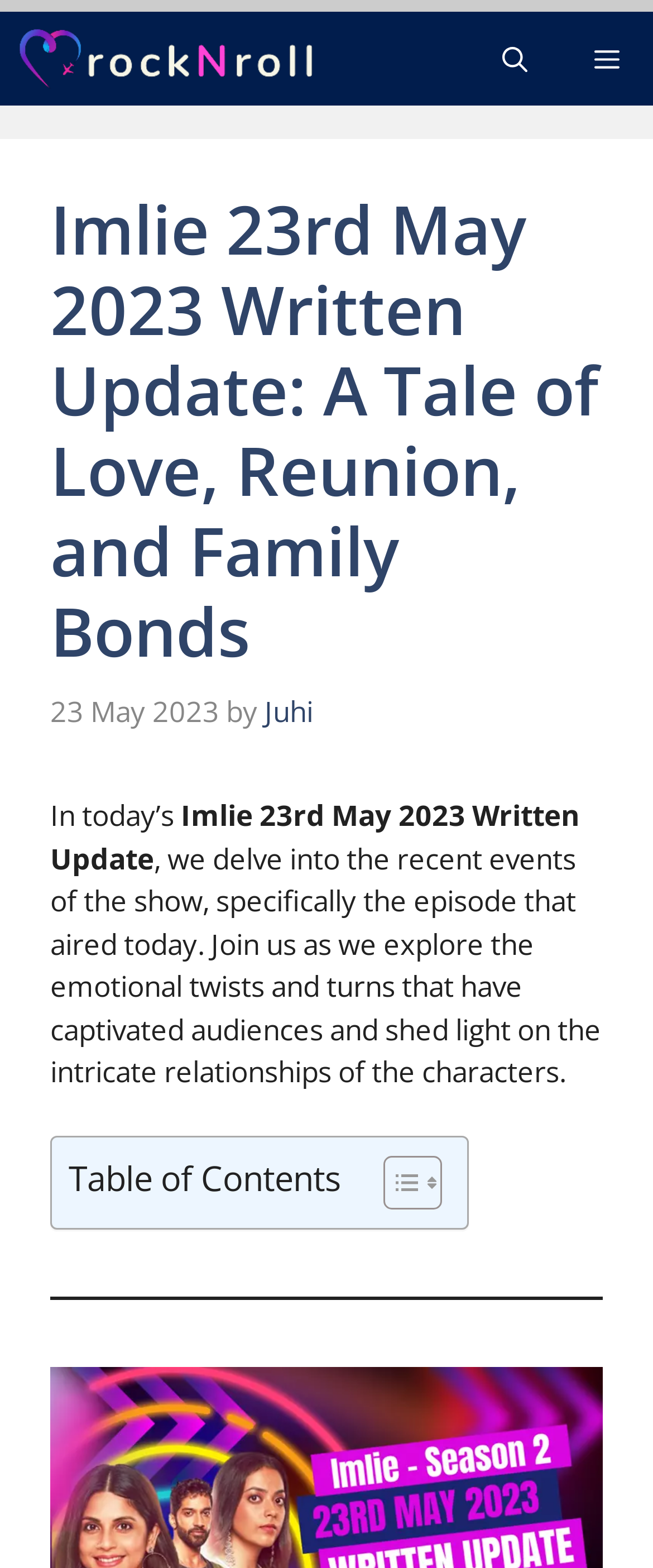Find the bounding box coordinates for the UI element whose description is: "aria-label="Open search"". The coordinates should be four float numbers between 0 and 1, in the format [left, top, right, bottom].

[0.718, 0.007, 0.859, 0.067]